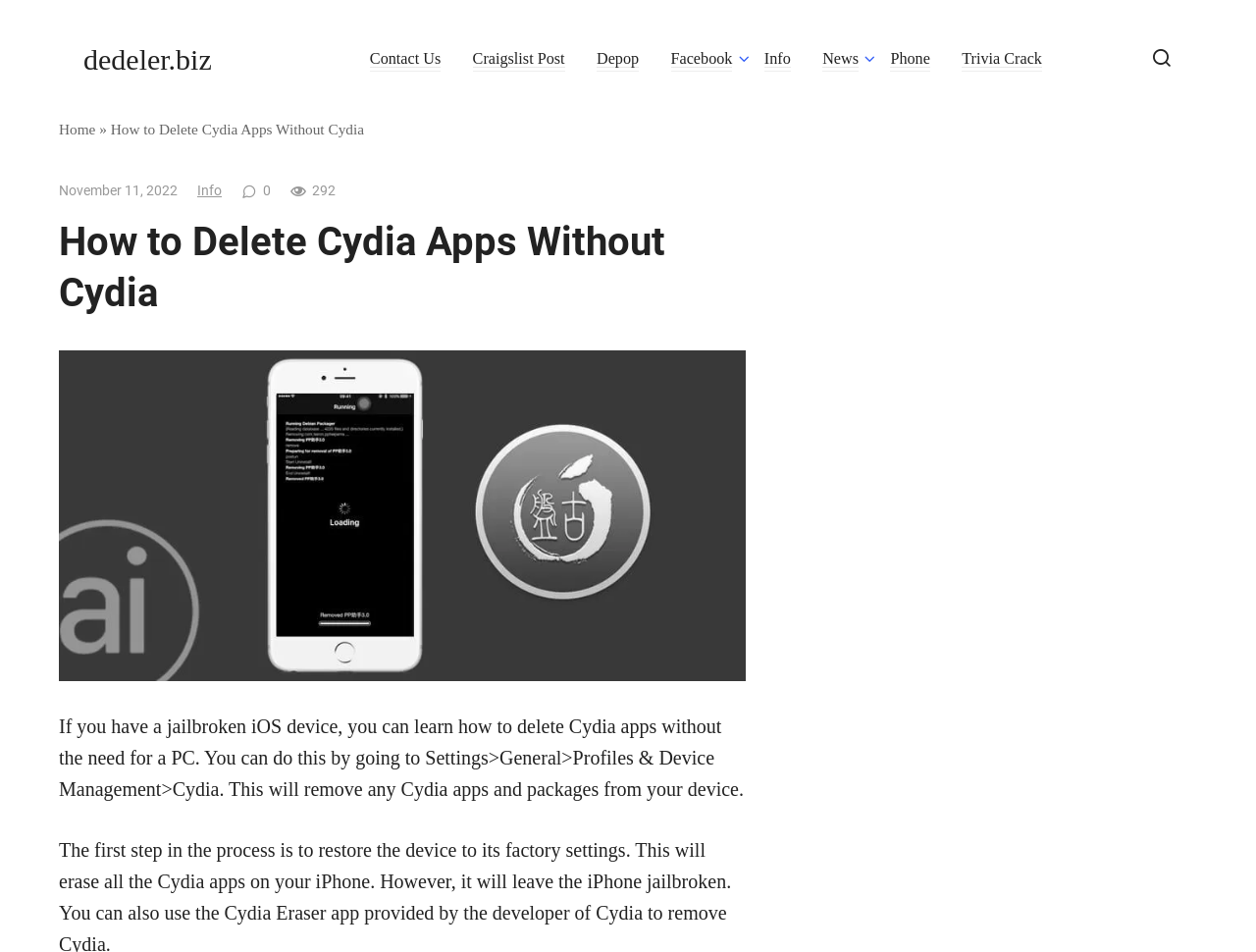Can you show the bounding box coordinates of the region to click on to complete the task described in the instruction: "check info"?

[0.157, 0.192, 0.177, 0.21]